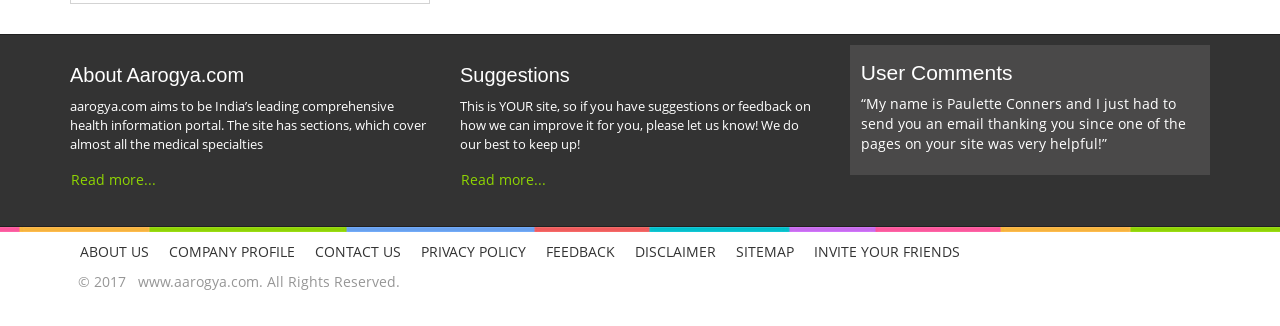Find the bounding box coordinates of the clickable element required to execute the following instruction: "Contact US". Provide the coordinates as four float numbers between 0 and 1, i.e., [left, top, right, bottom].

[0.238, 0.711, 0.321, 0.834]